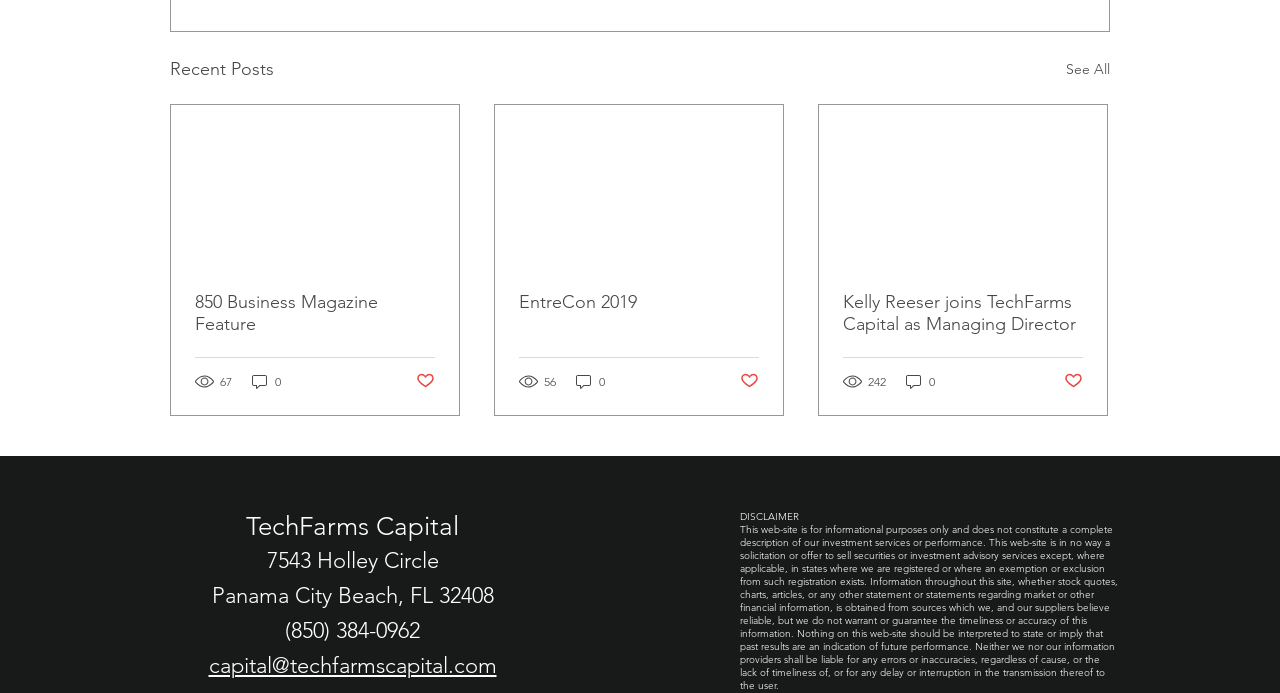Determine the bounding box coordinates for the area you should click to complete the following instruction: "Read the article about '850 Business Magazine Feature'".

[0.152, 0.419, 0.34, 0.483]